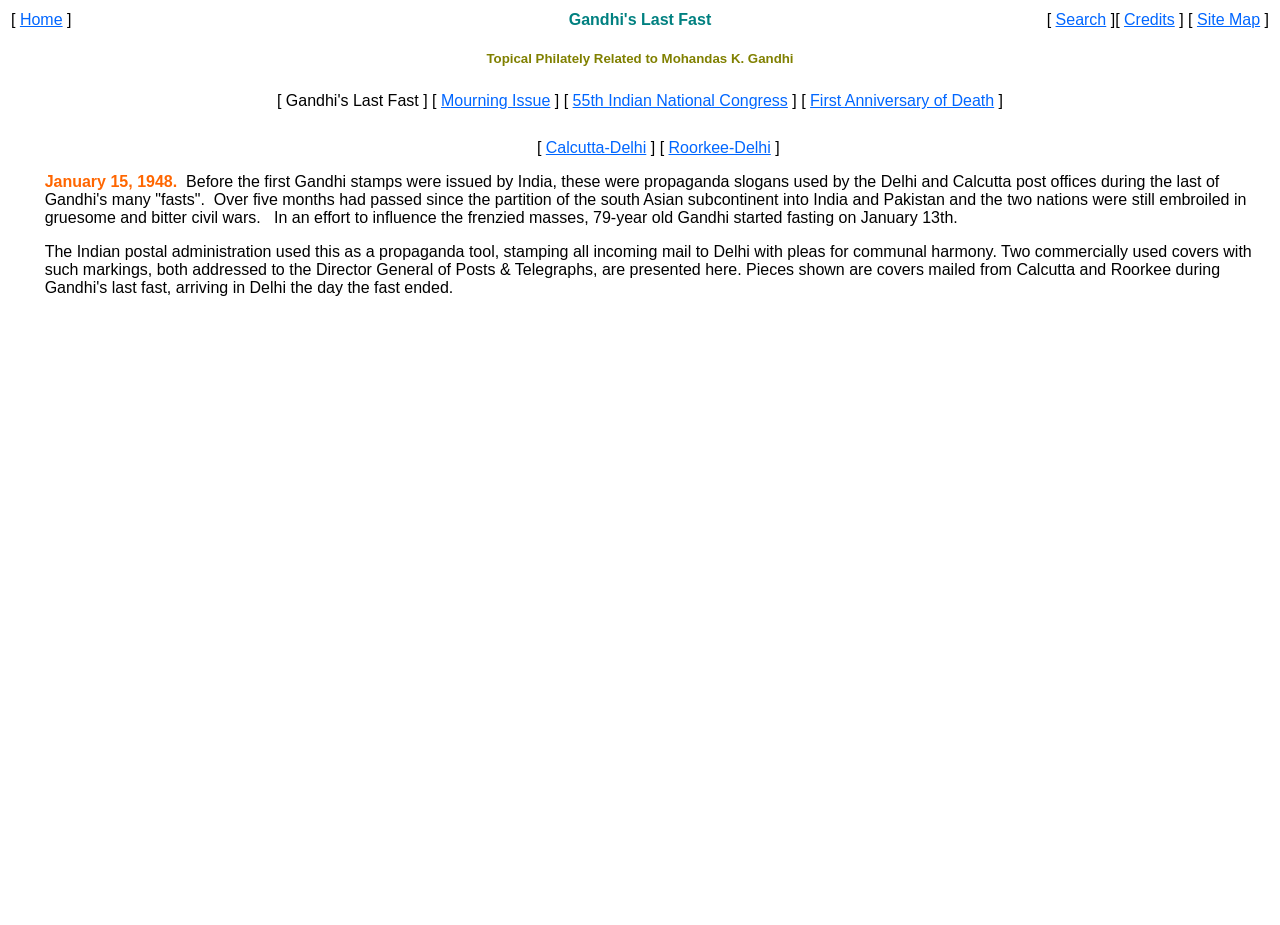Based on the element description: "Home", identify the bounding box coordinates for this UI element. The coordinates must be four float numbers between 0 and 1, listed as [left, top, right, bottom].

[0.016, 0.012, 0.049, 0.03]